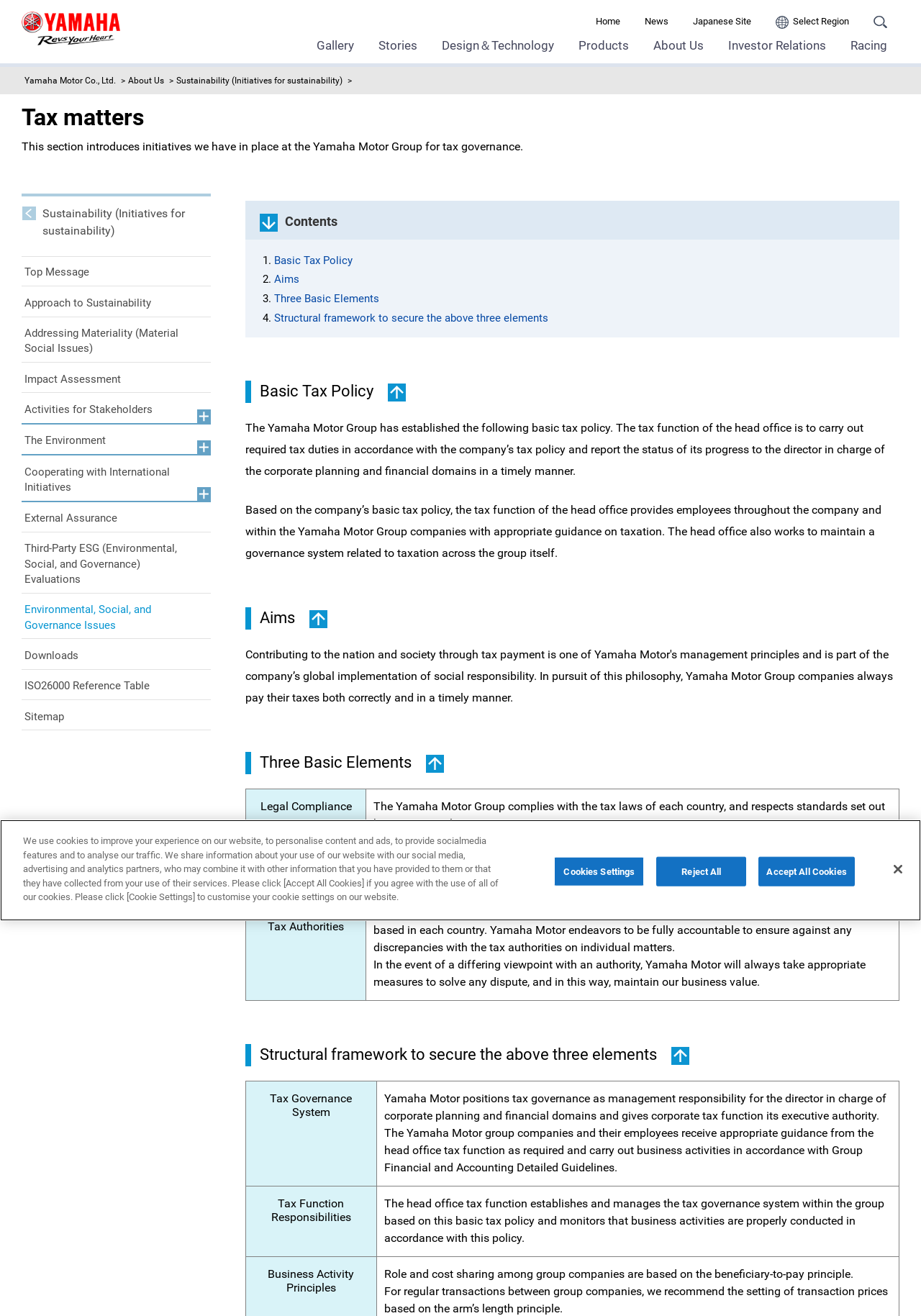Craft a detailed narrative of the webpage's structure and content.

This webpage is about Yamaha Motor Group's tax governance initiatives. At the top, there is a header section with a logo and a navigation menu that includes links to "Home", "News", "Japanese Site", "Region Select Region", and a search button. Below the header, there is a section with links to various categories, such as "Gallery", "Stories", "Design＆Technology", "Products", "About Us", "Investor Relations", and "Racing".

The main content of the page is divided into sections, each with a heading and descriptive text. The first section introduces the company's tax governance initiatives, with a brief overview of the basic tax policy. This is followed by a list of four links, each leading to a more detailed section on a specific aspect of tax governance: "Basic Tax Policy", "Aims", "Three Basic Elements", and "Structural framework to secure the above three elements".

Each of these sections provides more detailed information on the company's tax governance policies and practices. The "Basic Tax Policy" section explains the company's approach to tax compliance and transparency. The "Aims" section outlines the company's goals for tax governance. The "Three Basic Elements" section describes the company's approach to legal compliance, maintaining transparency, and relationships with tax authorities. The "Structural framework to secure the above three elements" section explains the company's governance system and tax function responsibilities.

On the left side of the page, there is a navigation menu with links to other sections of the website, including "Sustainability (Initiatives for sustainability)" and its subtopics. At the bottom of the page, there is a "Back to Top" link and a "Privacy" section with a link to a privacy policy.